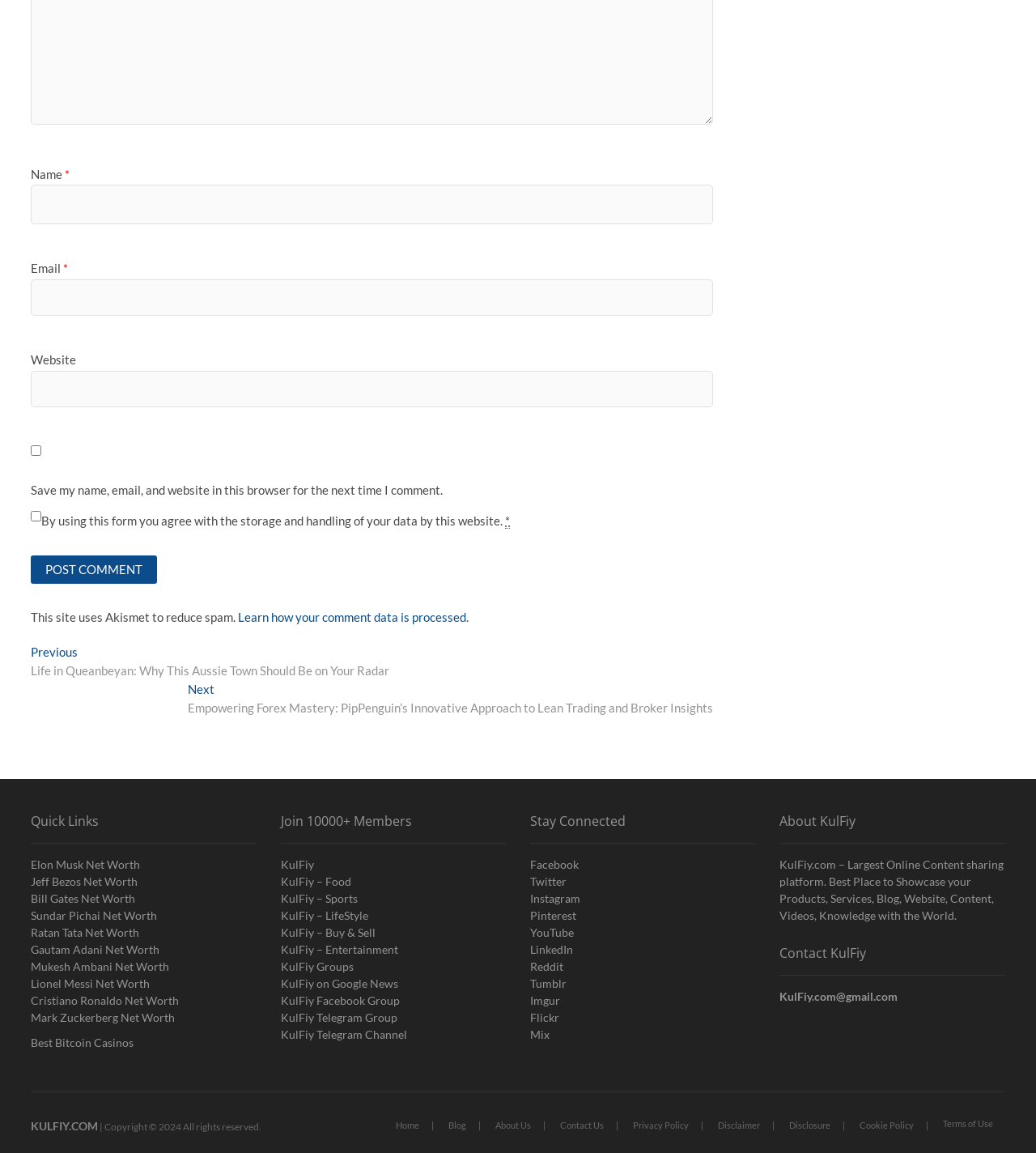Identify the bounding box coordinates of the region I need to click to complete this instruction: "Click the 'Post Comment' button".

[0.03, 0.482, 0.152, 0.507]